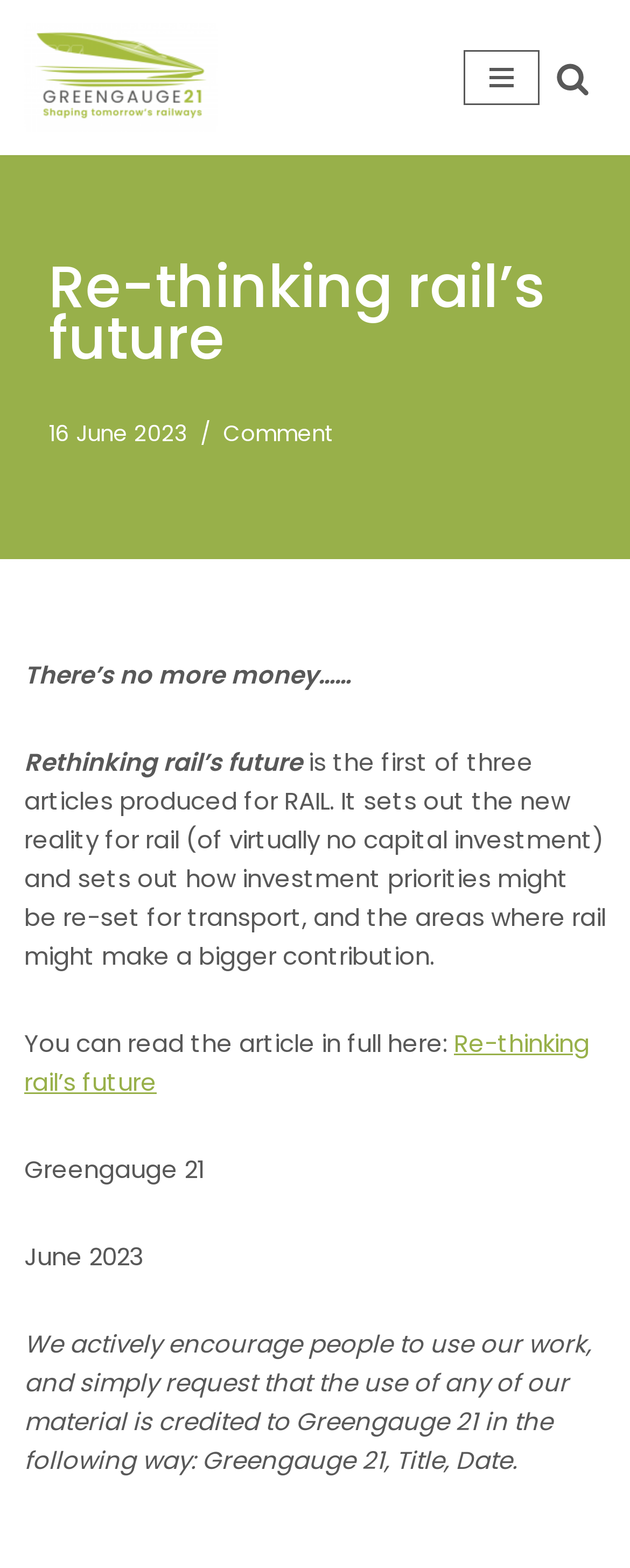What is the date of the article?
Using the information from the image, answer the question thoroughly.

The date of the article can be found in the time element '' which contains the StaticText '16 June 2023'.